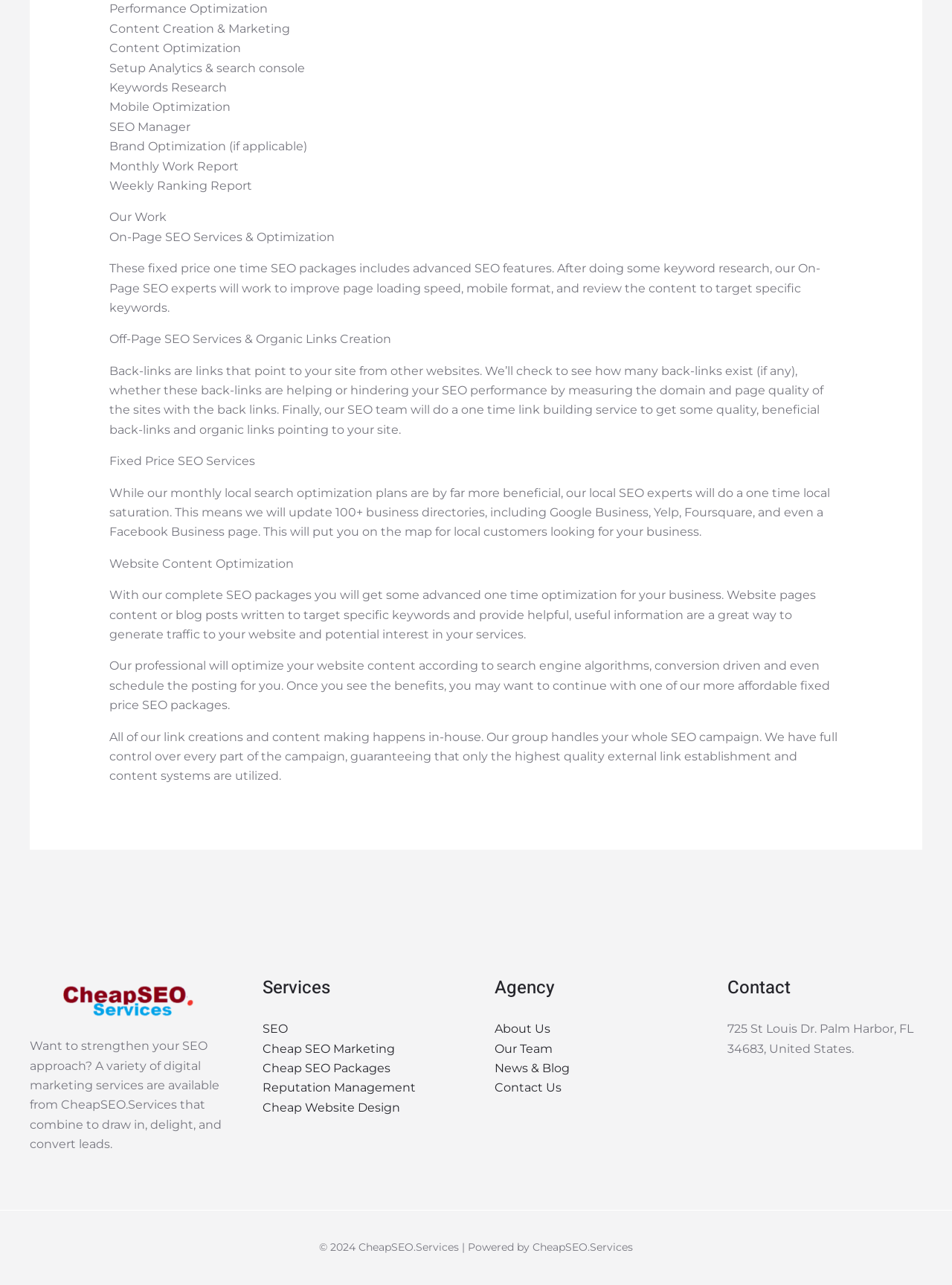What is the location of CheapSEO.Services?
Based on the image, answer the question with a single word or brief phrase.

Palm Harbor, FL 34683, United States